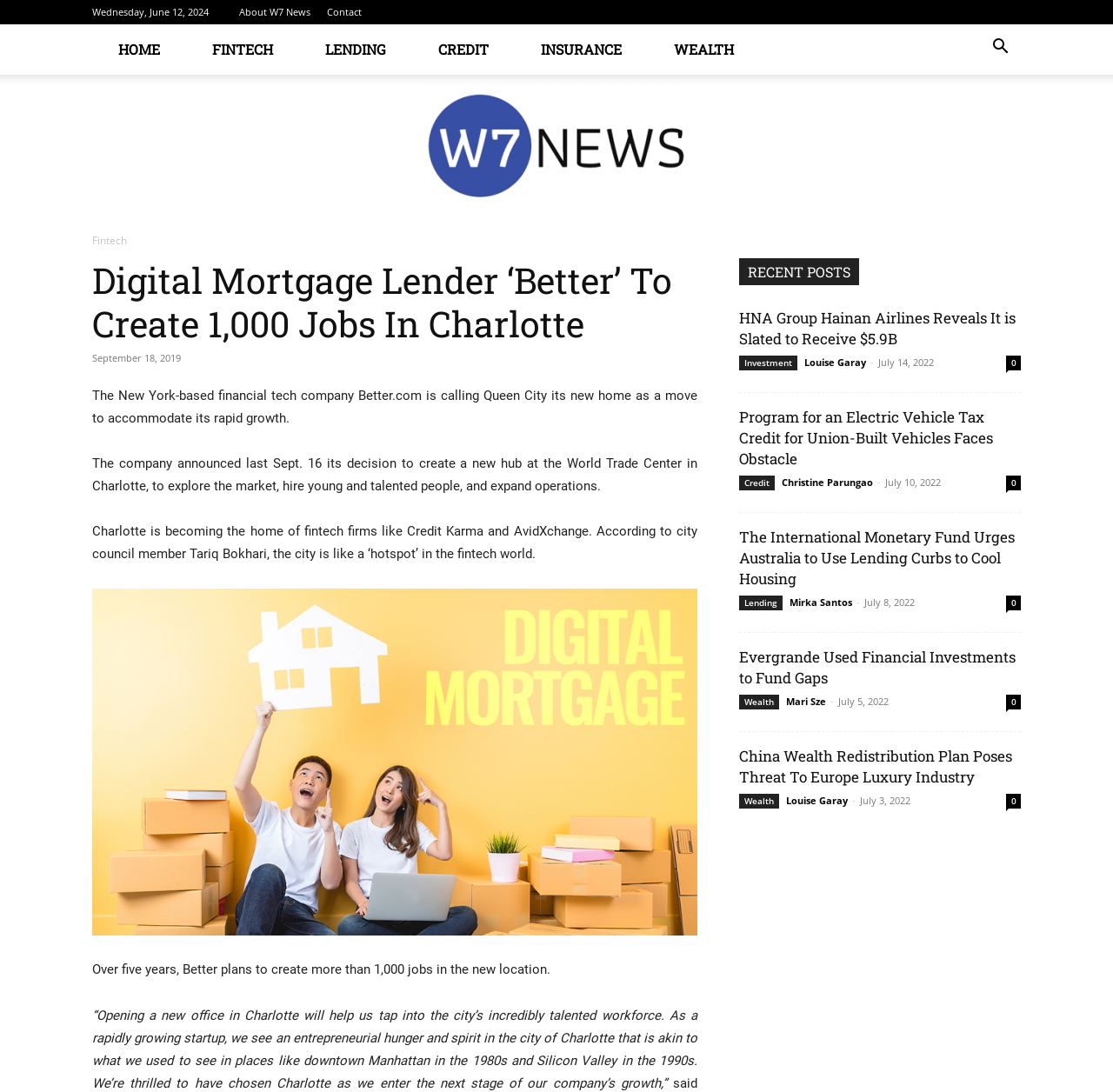Identify the bounding box coordinates of the region I need to click to complete this instruction: "Click on 'Digital Mortgage Lender ‘Better’ To Create 1,000 Jobs In Charlotte'".

[0.083, 0.236, 0.627, 0.316]